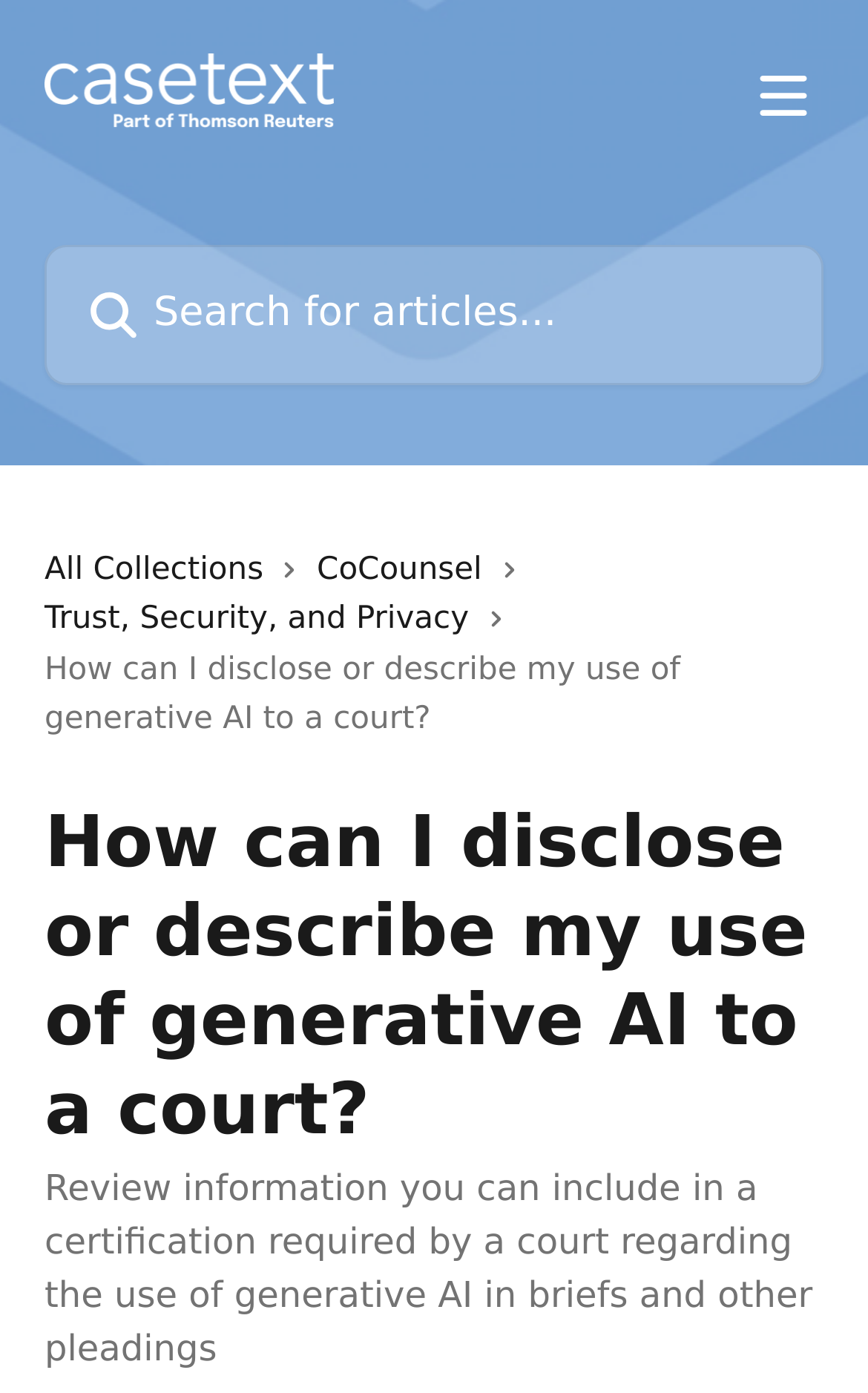Answer this question using a single word or a brief phrase:
What is the text of the main header?

How can I disclose or describe my use of generative AI to a court?